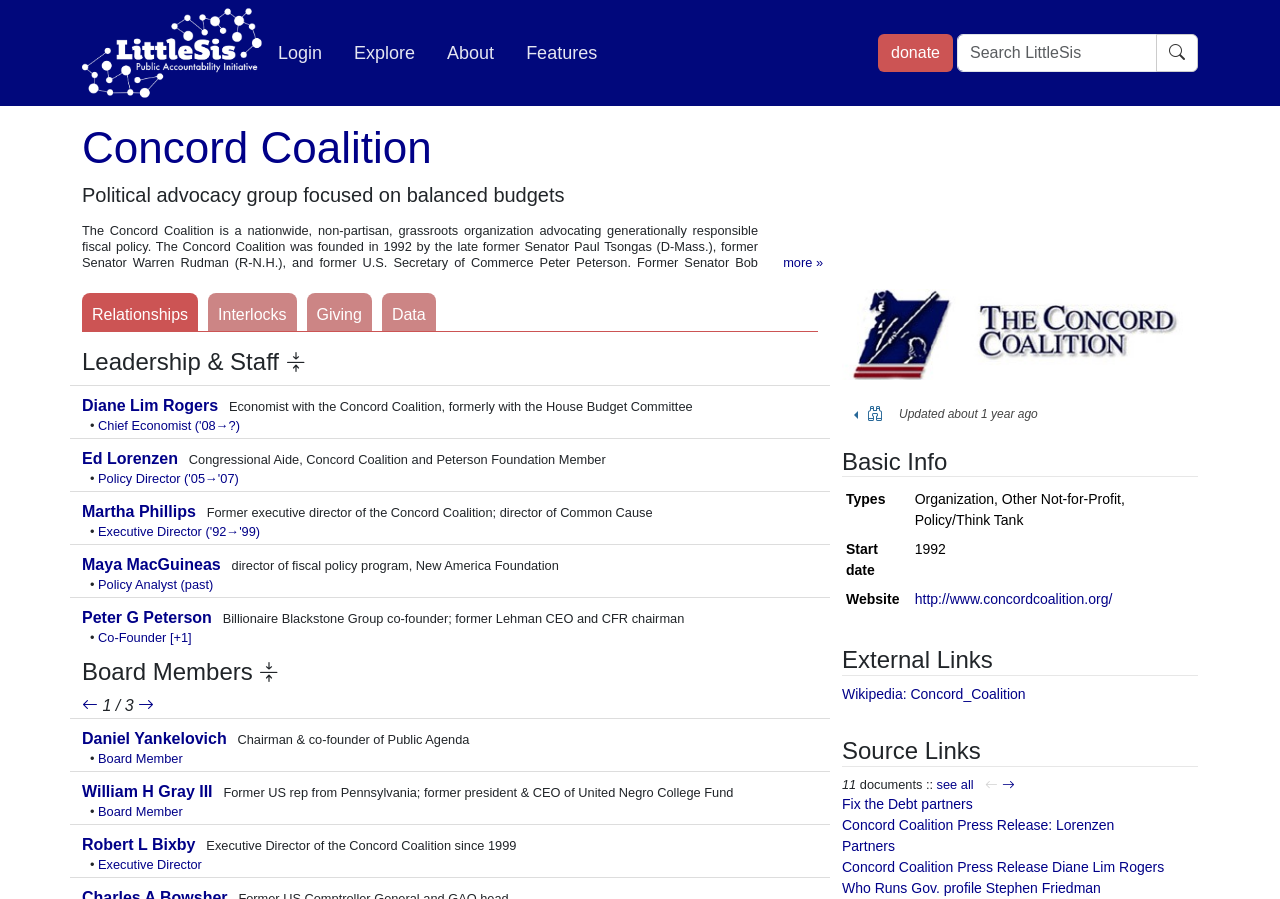Identify the bounding box coordinates for the UI element described as: "Policy Analyst (past)". The coordinates should be provided as four floats between 0 and 1: [left, top, right, bottom].

[0.077, 0.641, 0.167, 0.658]